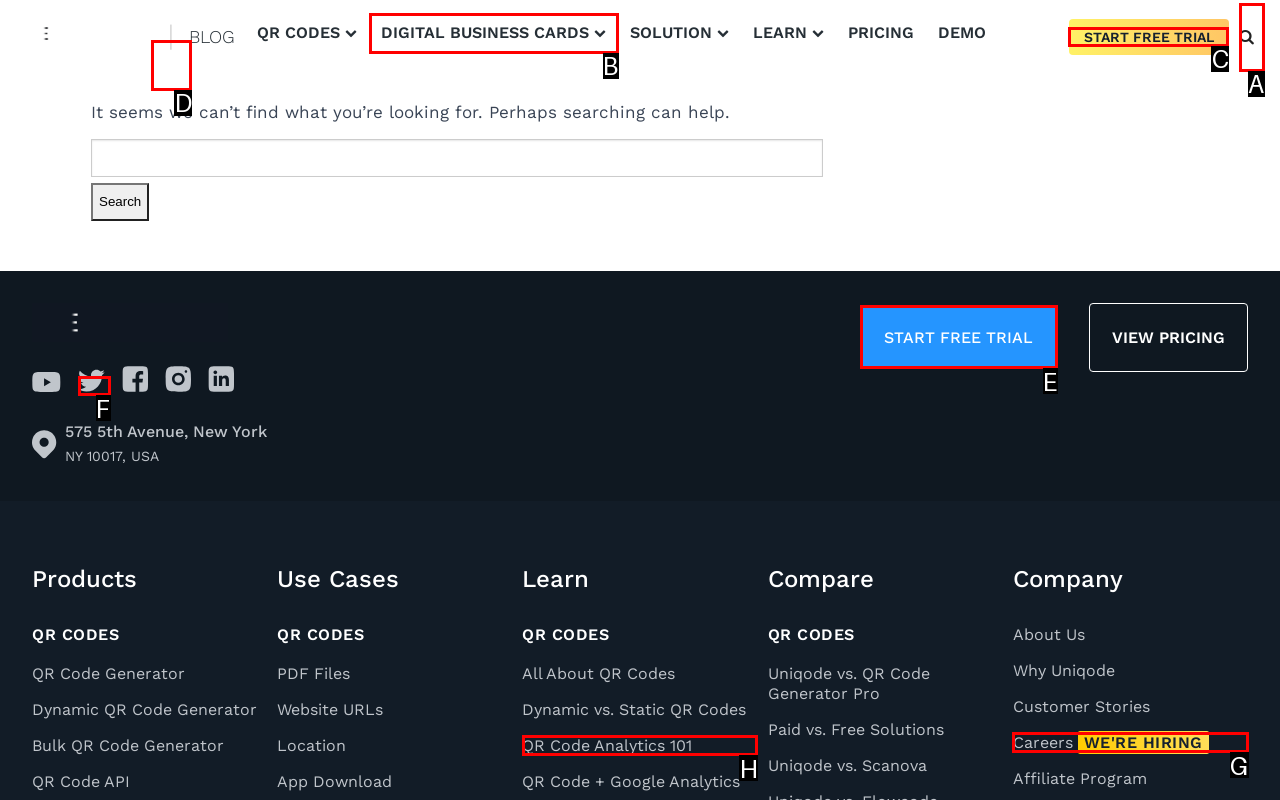Point out the letter of the HTML element you should click on to execute the task: Start a free trial
Reply with the letter from the given options.

C